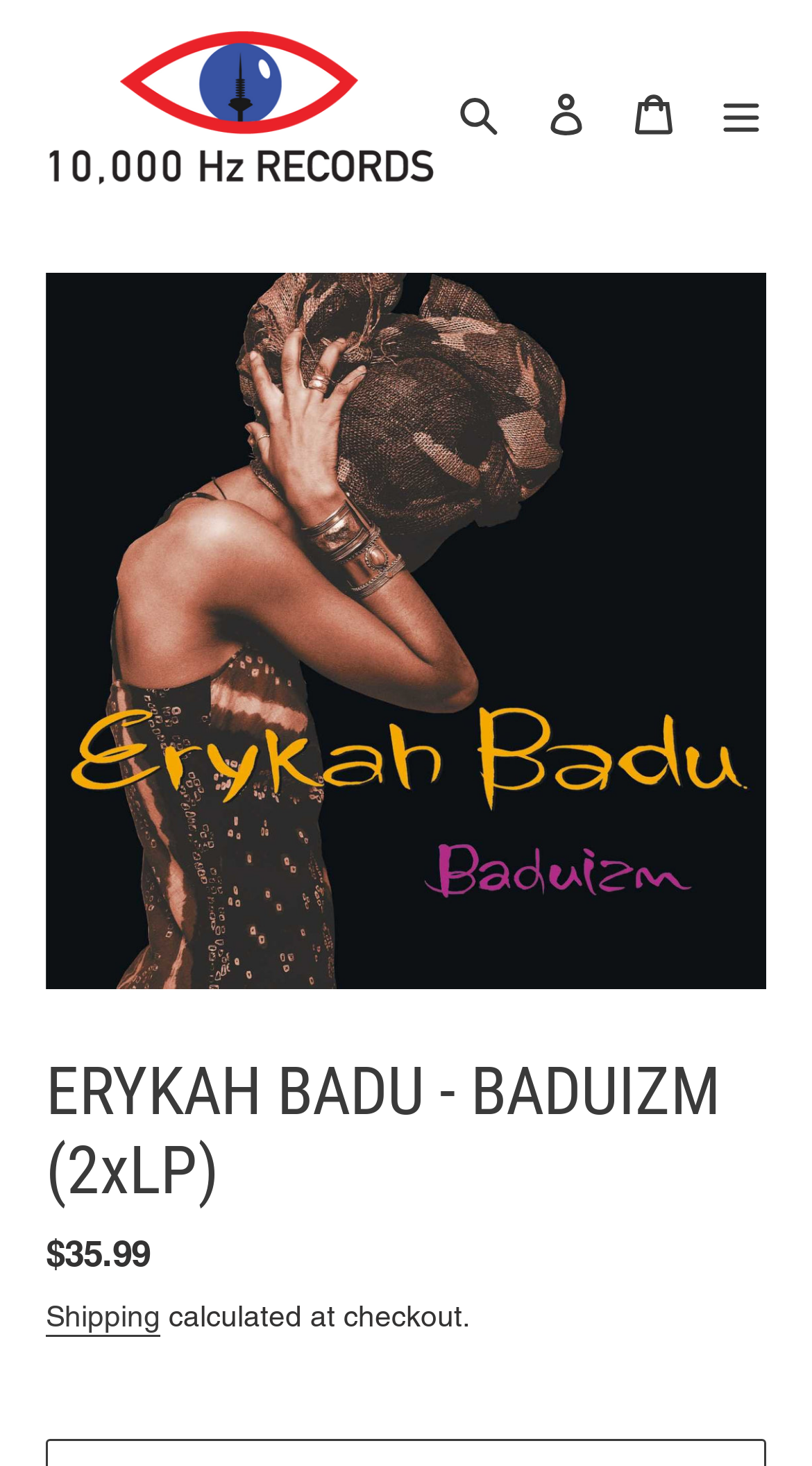Is the menu expanded?
Look at the image and respond with a one-word or short-phrase answer.

False